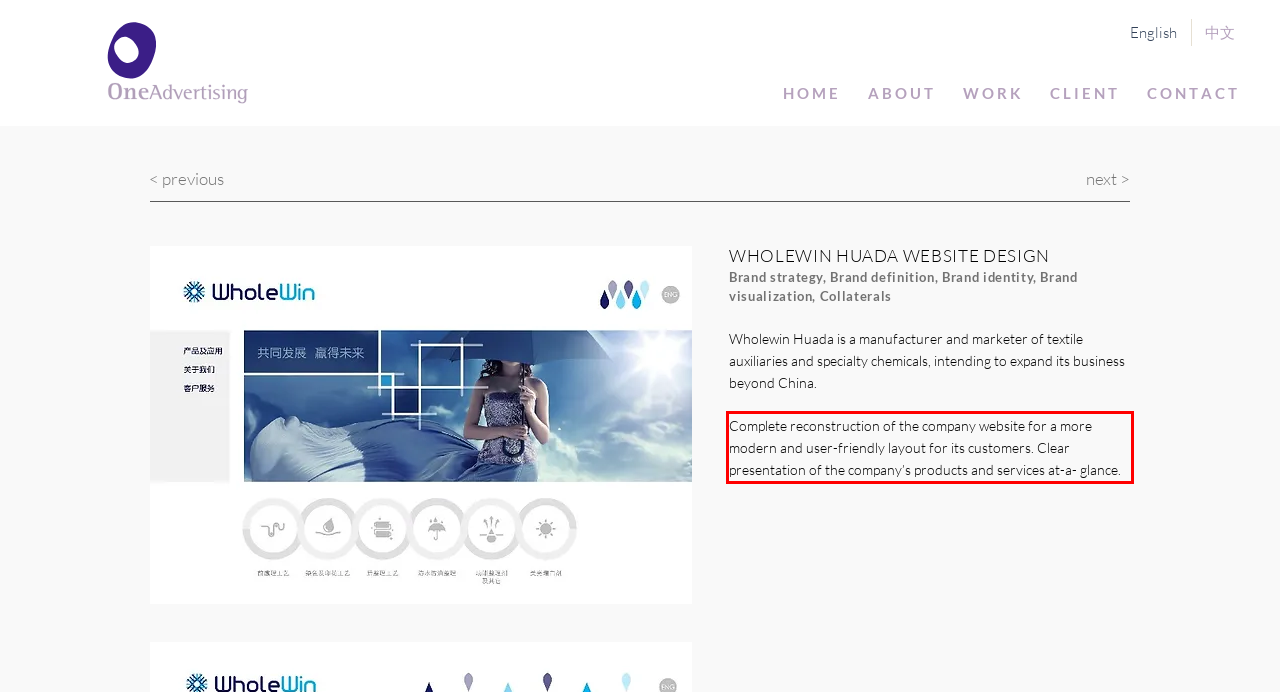Please perform OCR on the UI element surrounded by the red bounding box in the given webpage screenshot and extract its text content.

Complete reconstruction of the company website for a more modern and user-friendly layout for its customers. Clear presentation of the company’s products and services at-a- glance.